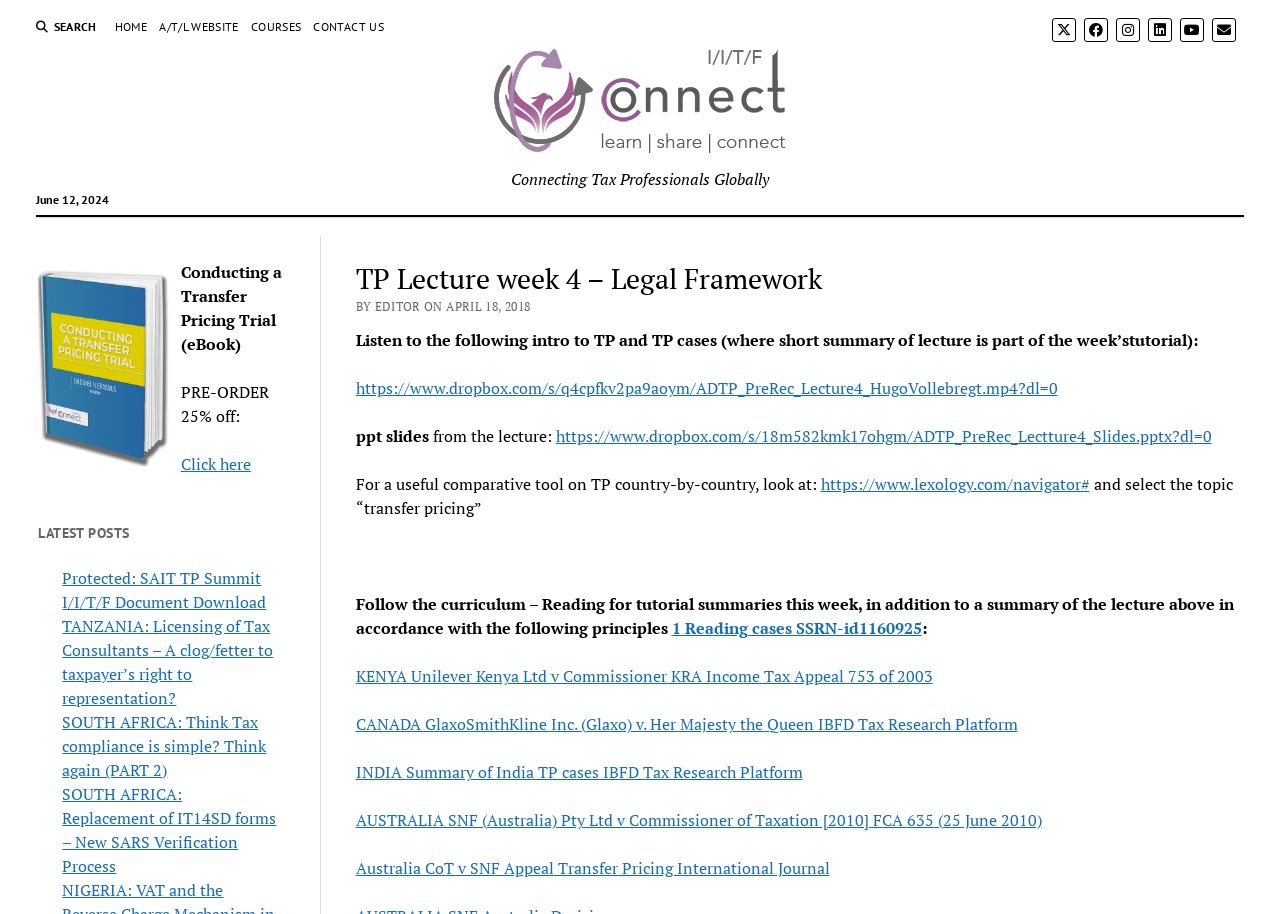Determine the bounding box coordinates for the clickable element required to fulfill the instruction: "Click on the link to pre-order the eBook". Provide the coordinates as four float numbers between 0 and 1, i.e., [left, top, right, bottom].

[0.141, 0.496, 0.196, 0.52]